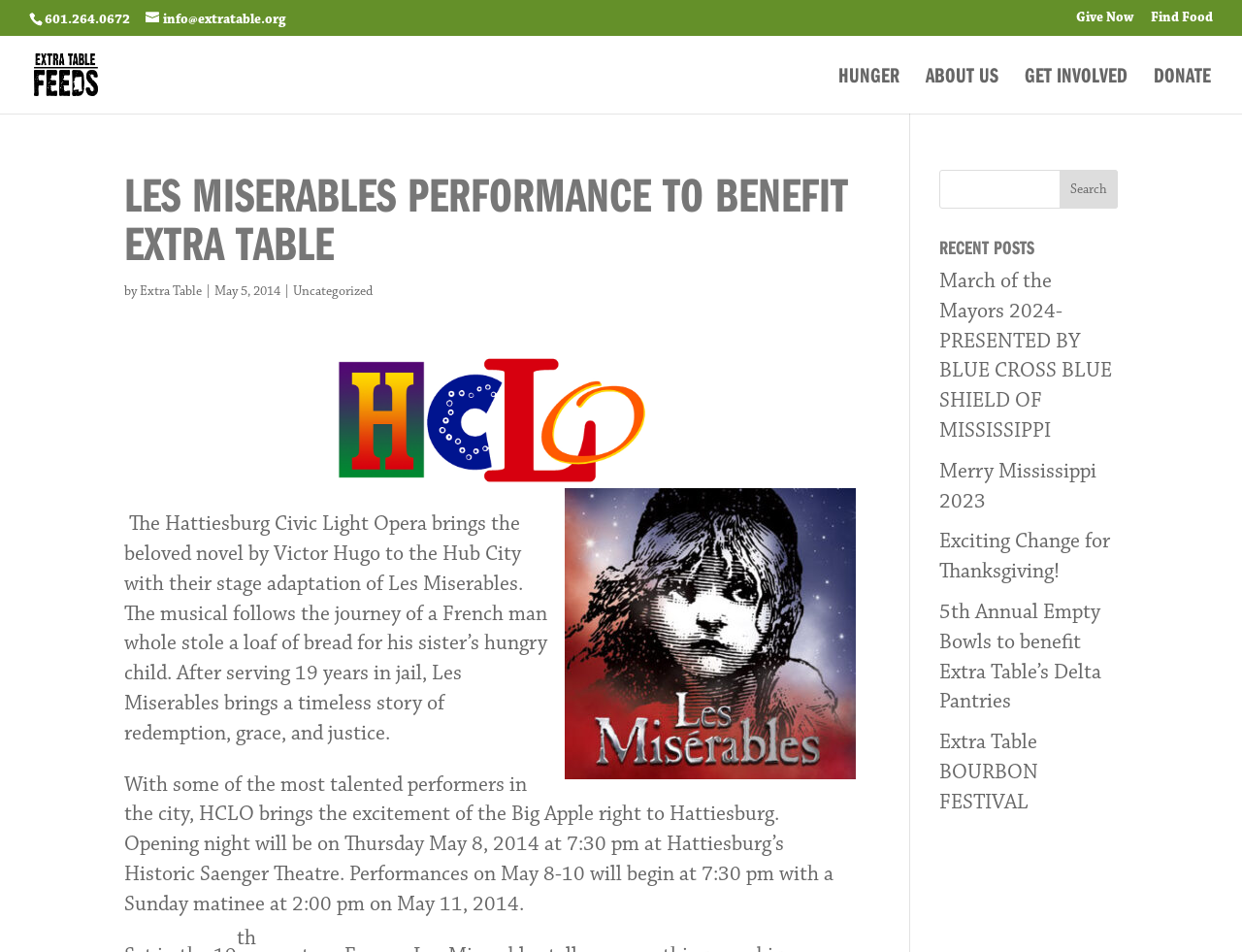Please identify the bounding box coordinates of the region to click in order to complete the task: "Send an email to info@extratable.org". The coordinates must be four float numbers between 0 and 1, specified as [left, top, right, bottom].

[0.117, 0.011, 0.23, 0.029]